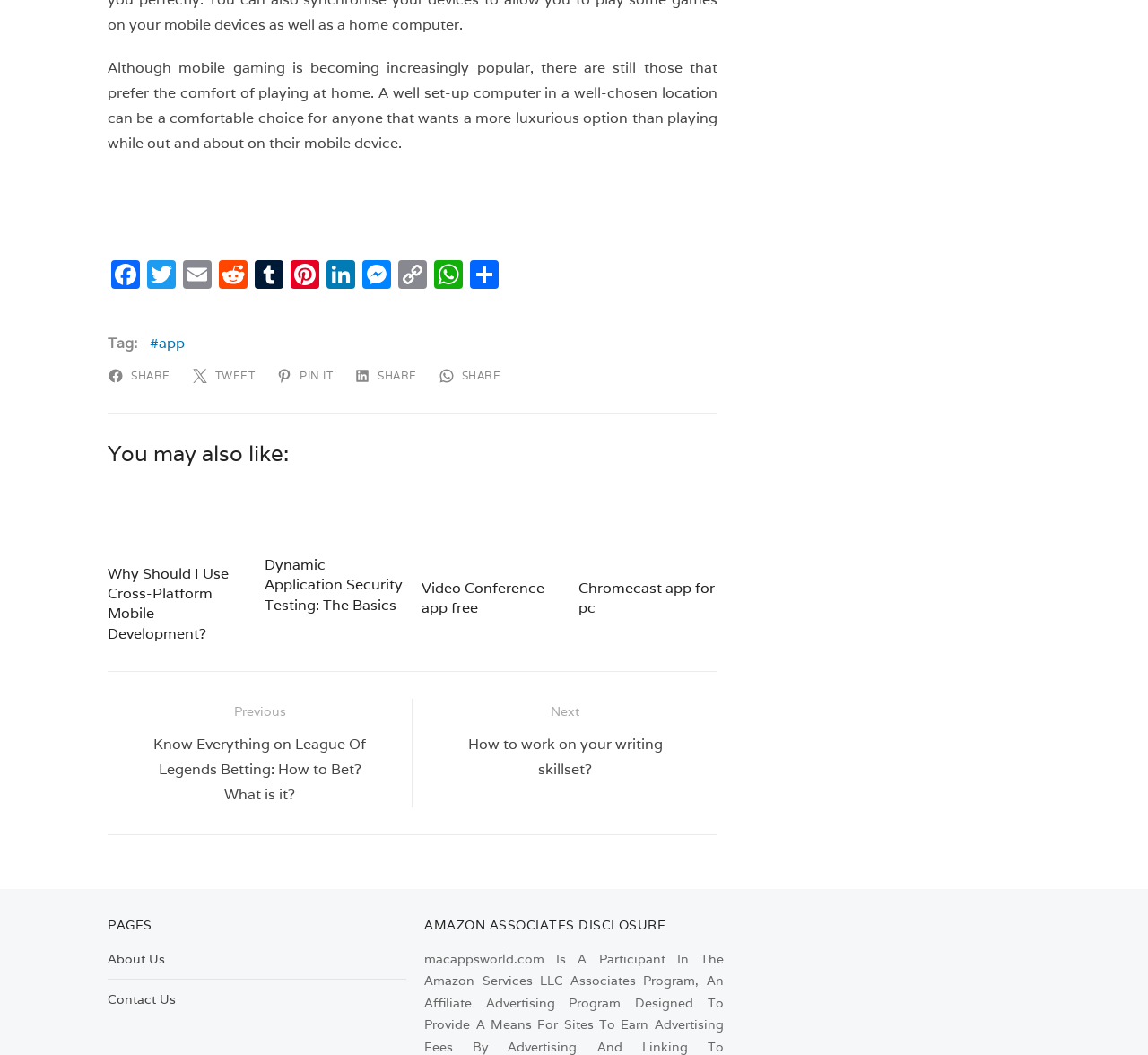Please find the bounding box coordinates of the element's region to be clicked to carry out this instruction: "Go to previous post".

[0.109, 0.662, 0.343, 0.765]